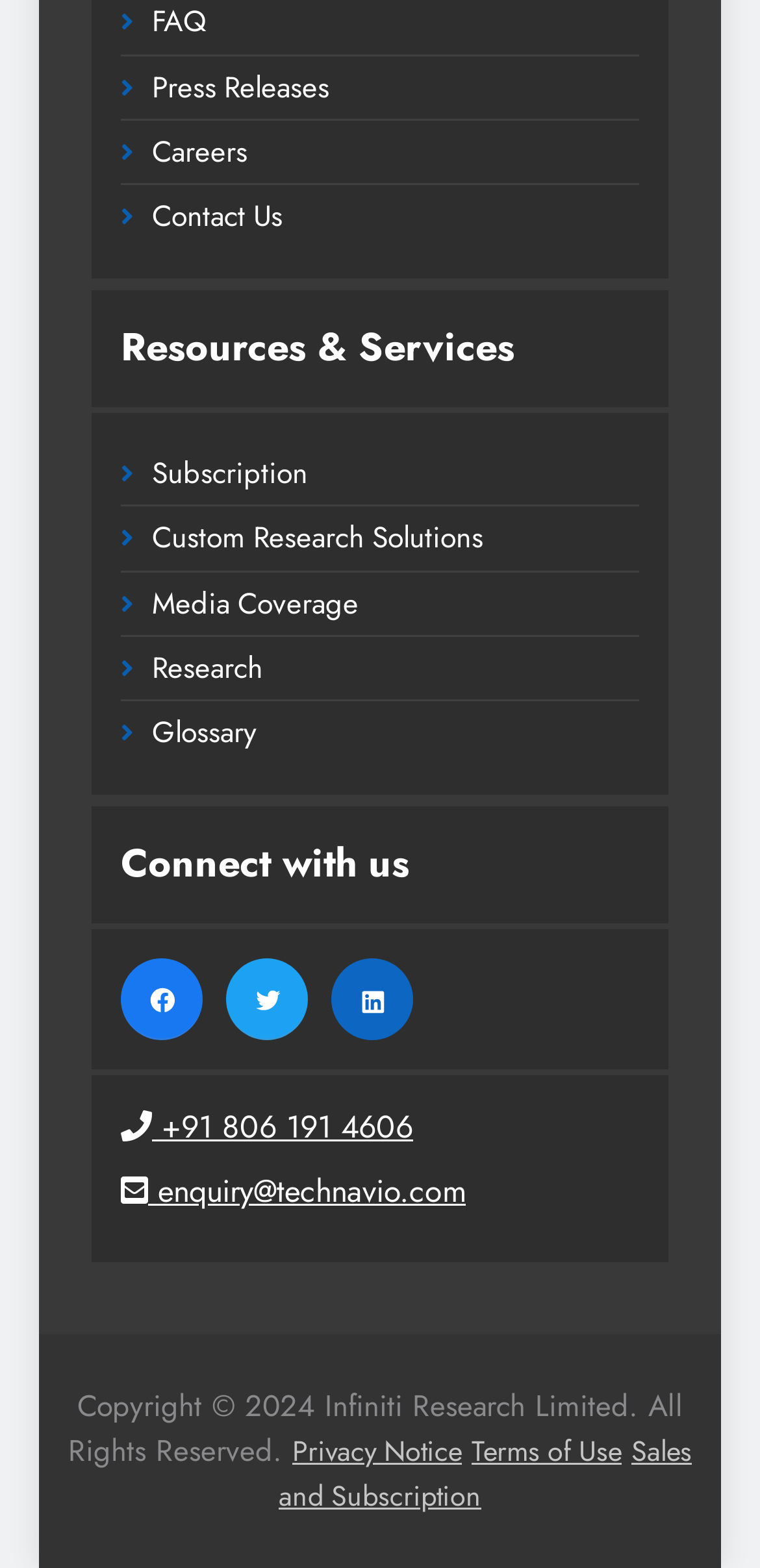Please give a one-word or short phrase response to the following question: 
How many links are available under 'Resources & Services'?

6